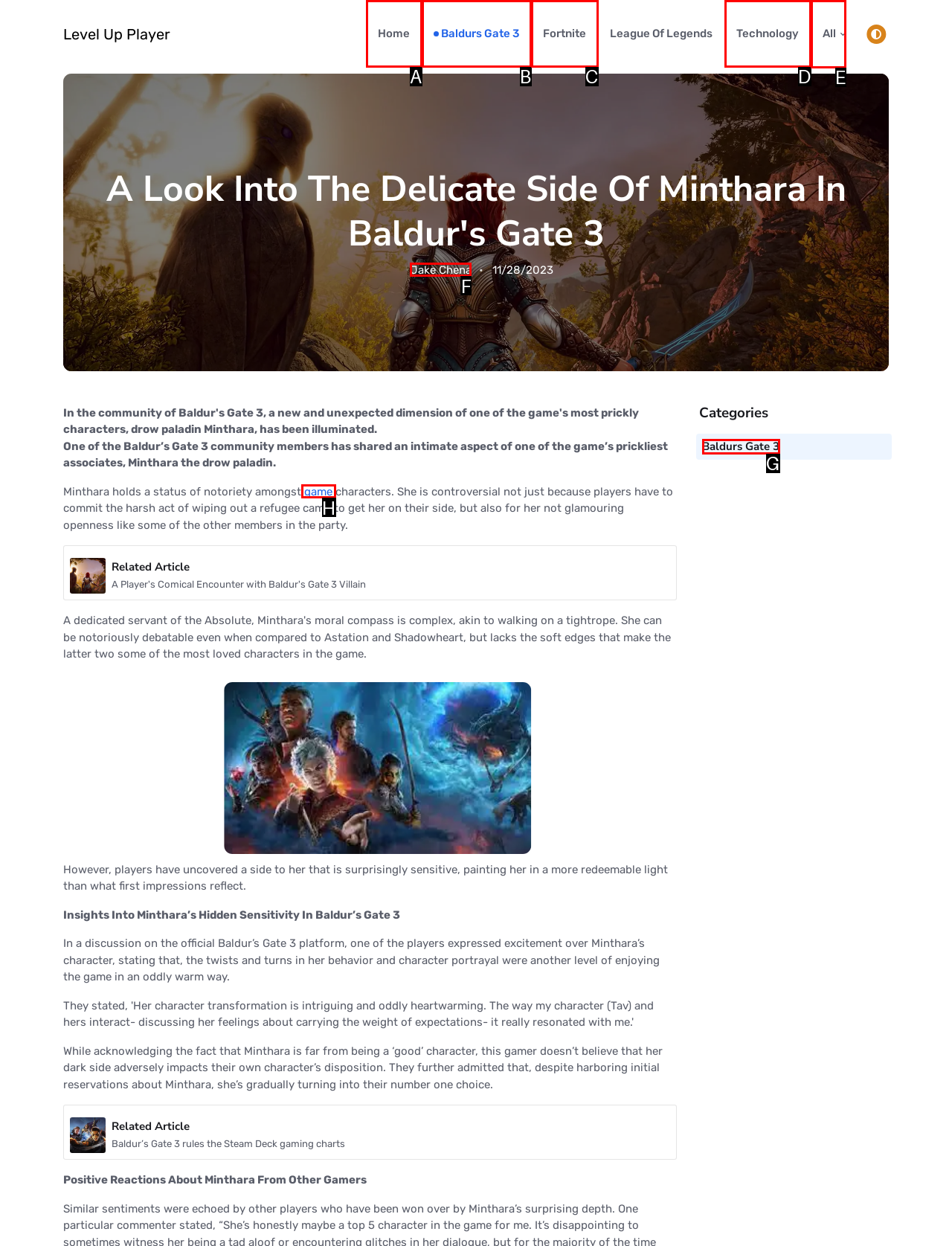Select the HTML element that corresponds to the description: Fortnite
Reply with the letter of the correct option from the given choices.

C